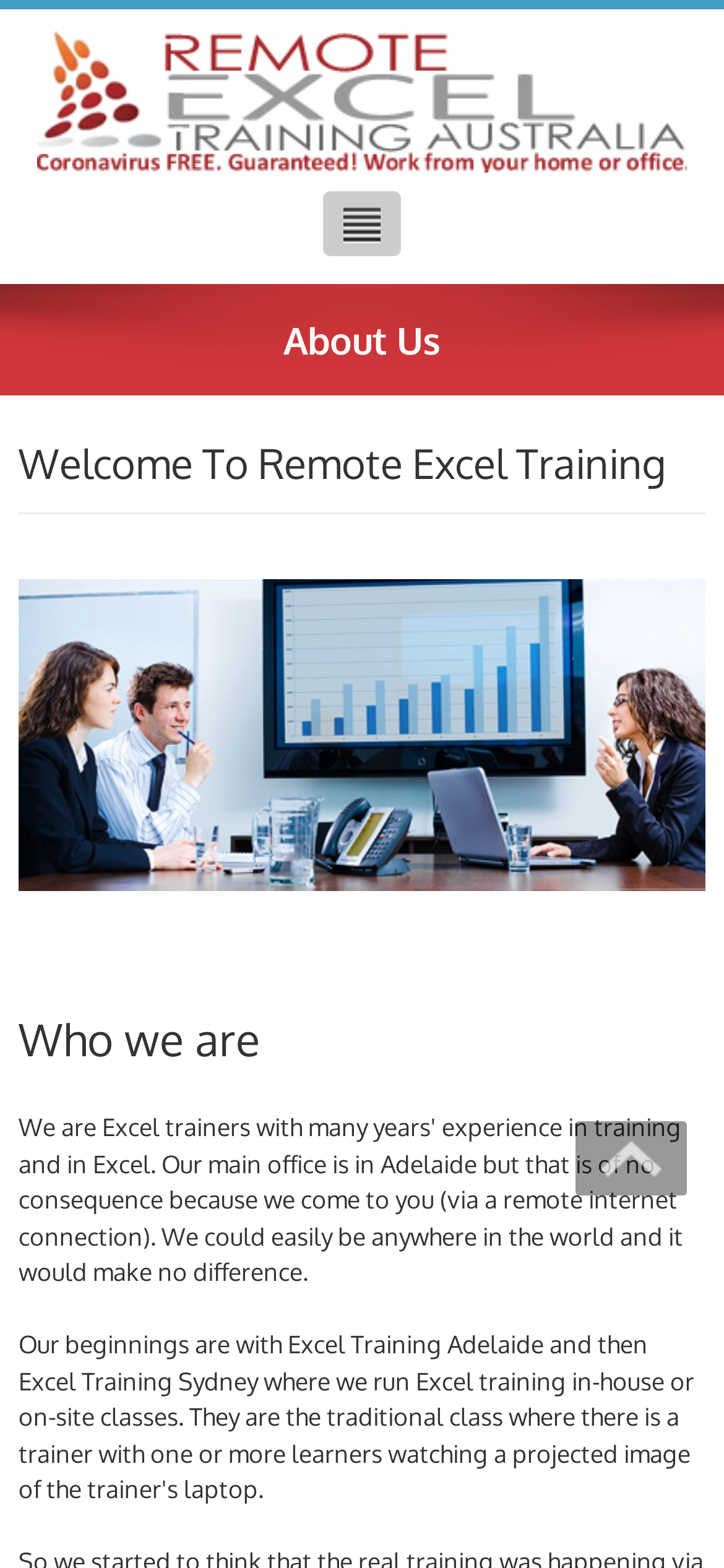Is there a way to navigate back to the top of the webpage?
Please use the image to deliver a detailed and complete answer.

I can see that there is a link element with the description 'Back to Top' at the bottom of the webpage, which suggests that users can click on it to navigate back to the top of the webpage.